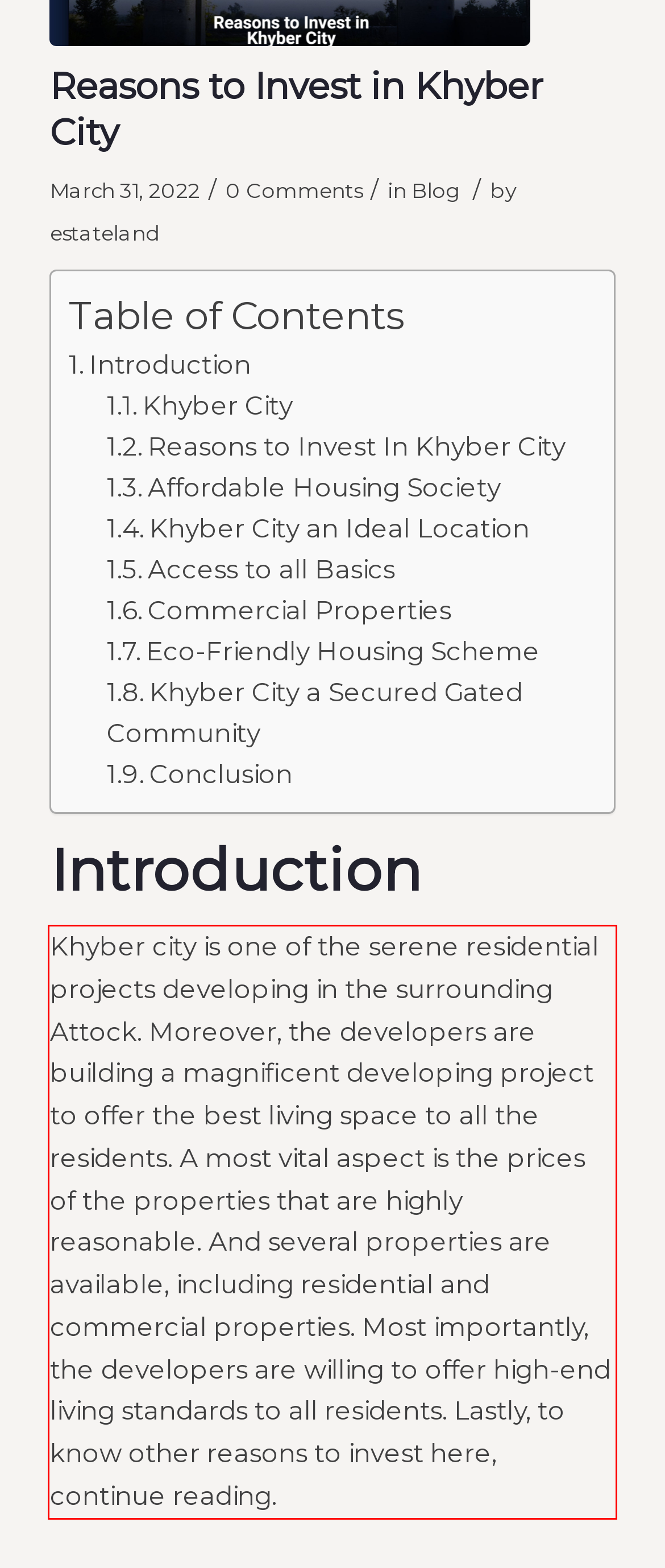With the given screenshot of a webpage, locate the red rectangle bounding box and extract the text content using OCR.

Khyber city is one of the serene residential projects developing in the surrounding Attock. Moreover, the developers are building a magnificent developing project to offer the best living space to all the residents. A most vital aspect is the prices of the properties that are highly reasonable. And several properties are available, including residential and commercial properties. Most importantly, the developers are willing to offer high-end living standards to all residents. Lastly, to know other reasons to invest here, continue reading.